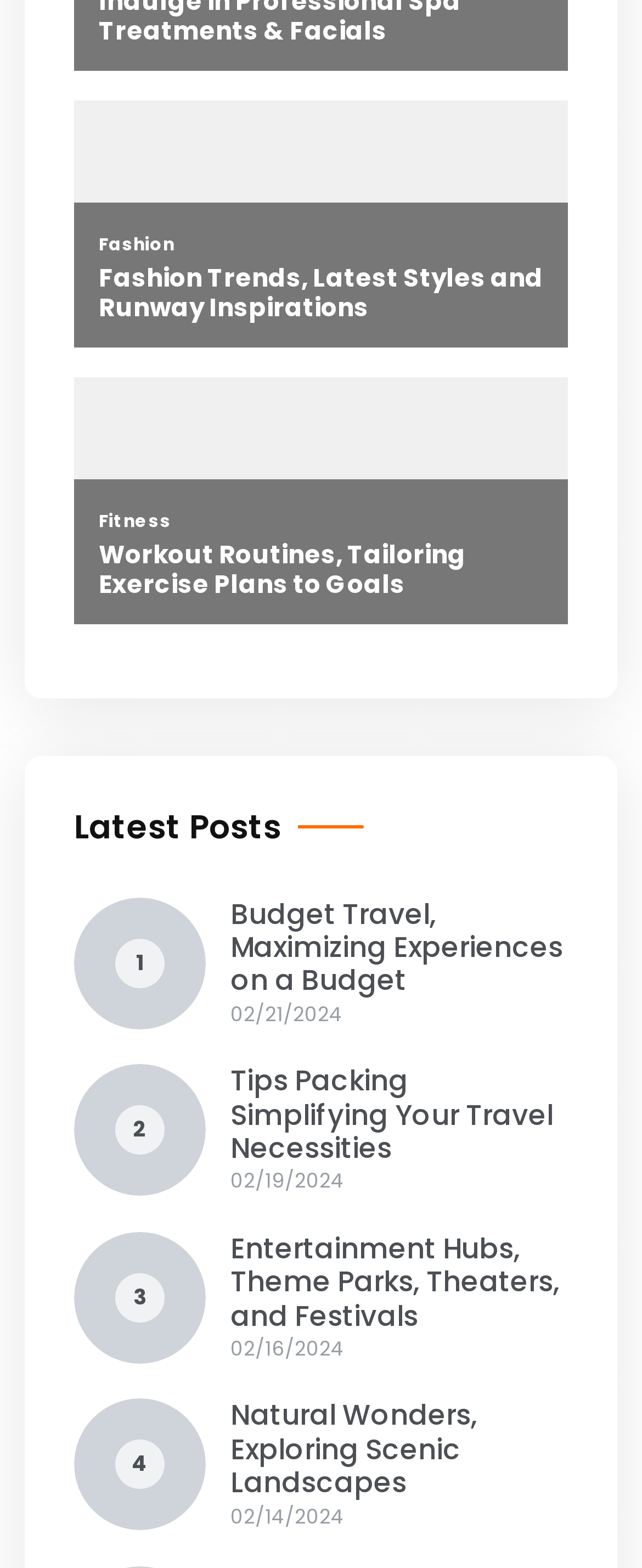What is the category of the first link?
Please provide a detailed and thorough answer to the question.

The first link is 'Fashion Trends, Latest Styles and Runway Inspirations' which falls under the category of Fashion.